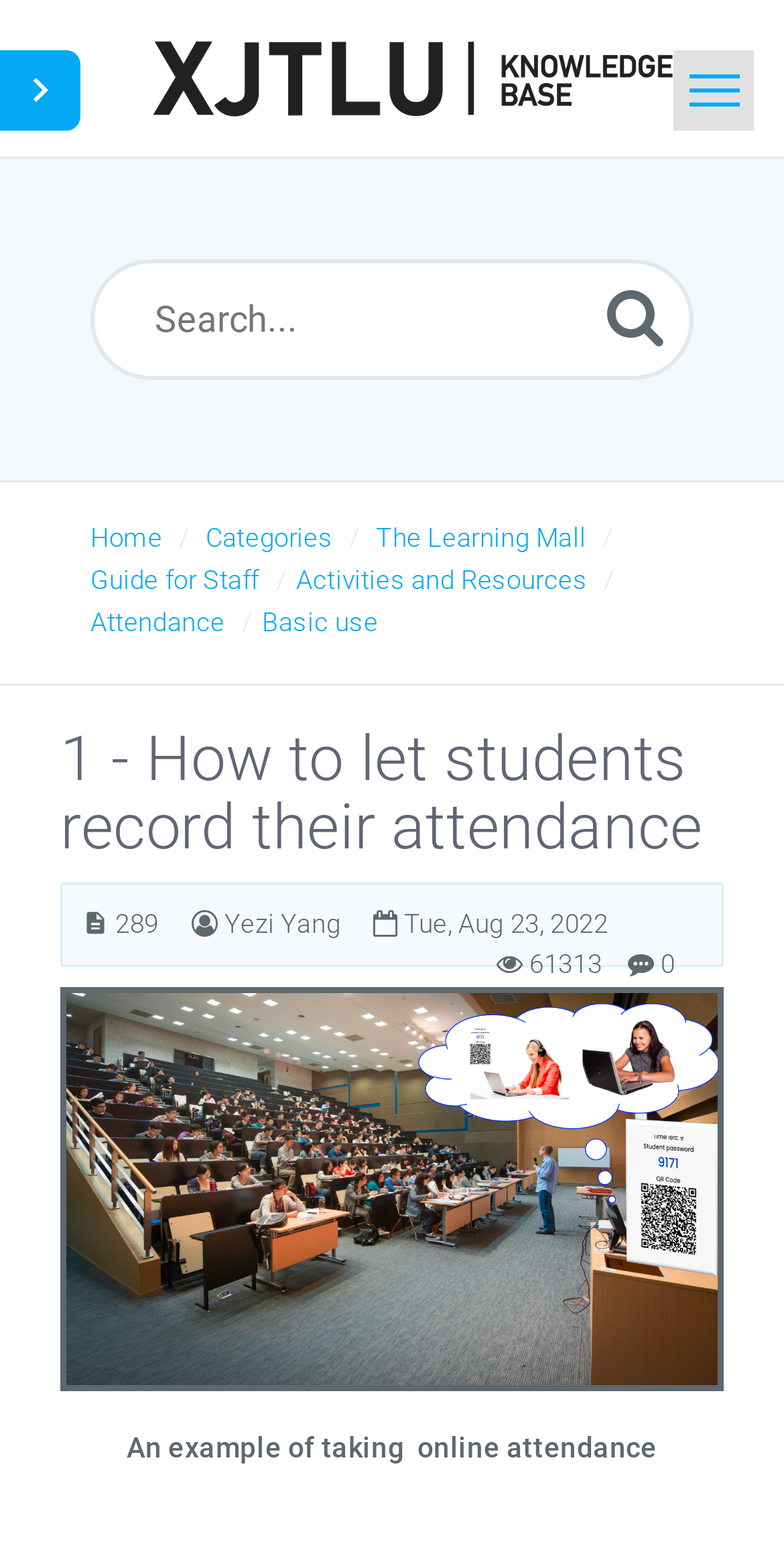Please specify the bounding box coordinates in the format (top-left x, top-left y, bottom-right x, bottom-right y), with values ranging from 0 to 1. Identify the bounding box for the UI component described as follows: Basic use

[0.334, 0.39, 0.483, 0.41]